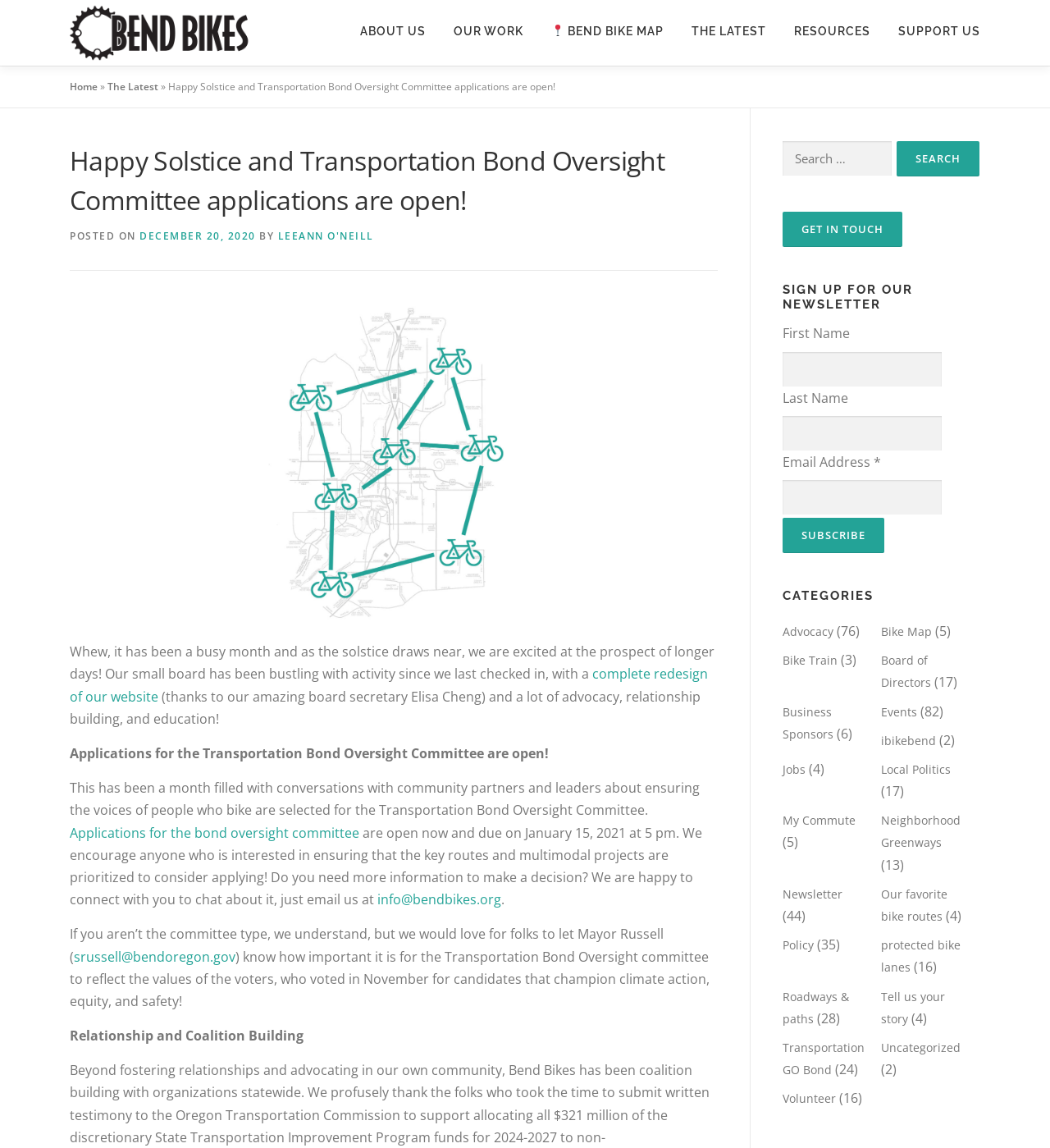Find the bounding box coordinates for the element that must be clicked to complete the instruction: "Check the Bike Event Calendar". The coordinates should be four float numbers between 0 and 1, indicated as [left, top, right, bottom].

[0.744, 0.054, 0.917, 0.084]